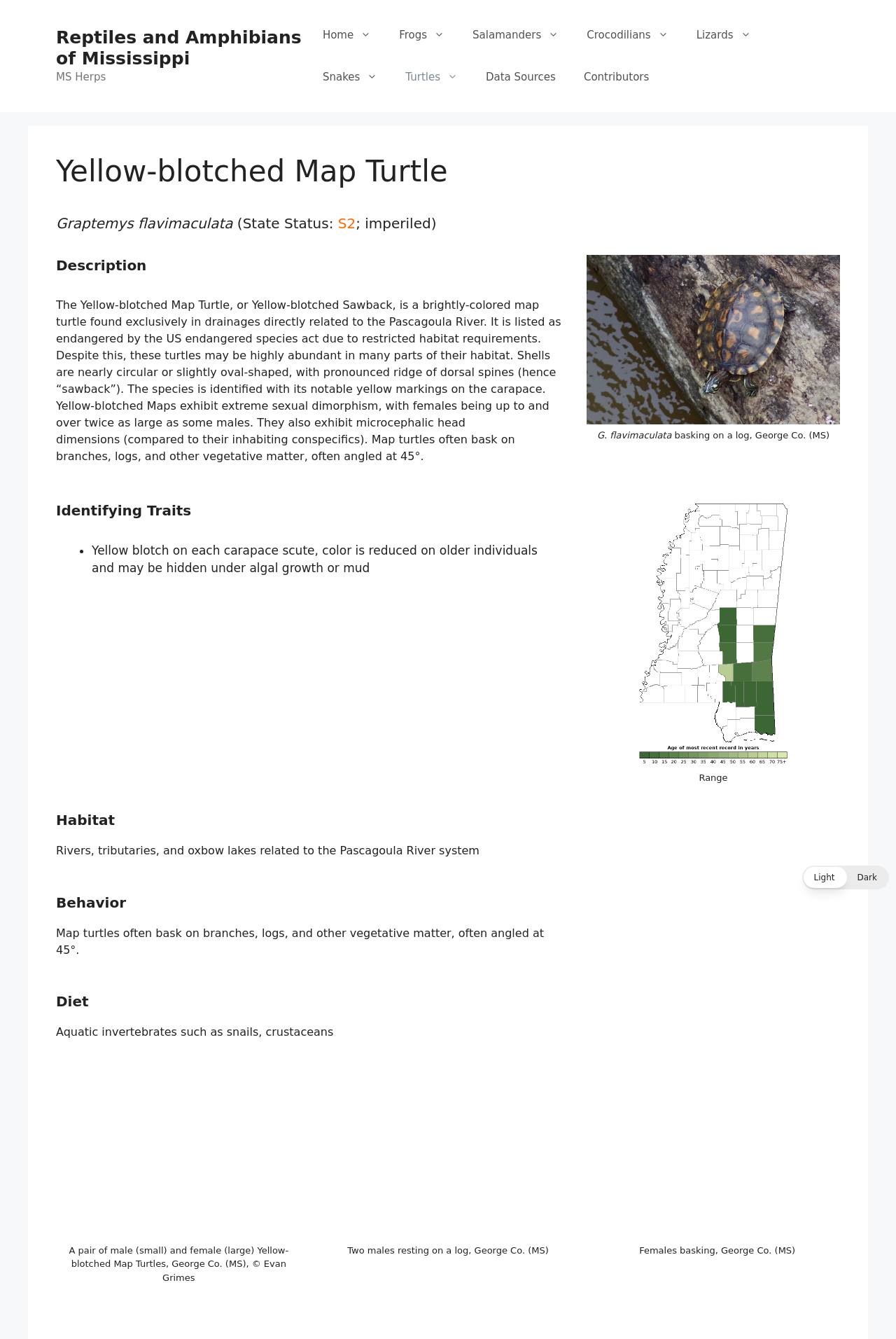Identify the bounding box for the UI element described as: "Contributors". The coordinates should be four float numbers between 0 and 1, i.e., [left, top, right, bottom].

[0.636, 0.042, 0.74, 0.073]